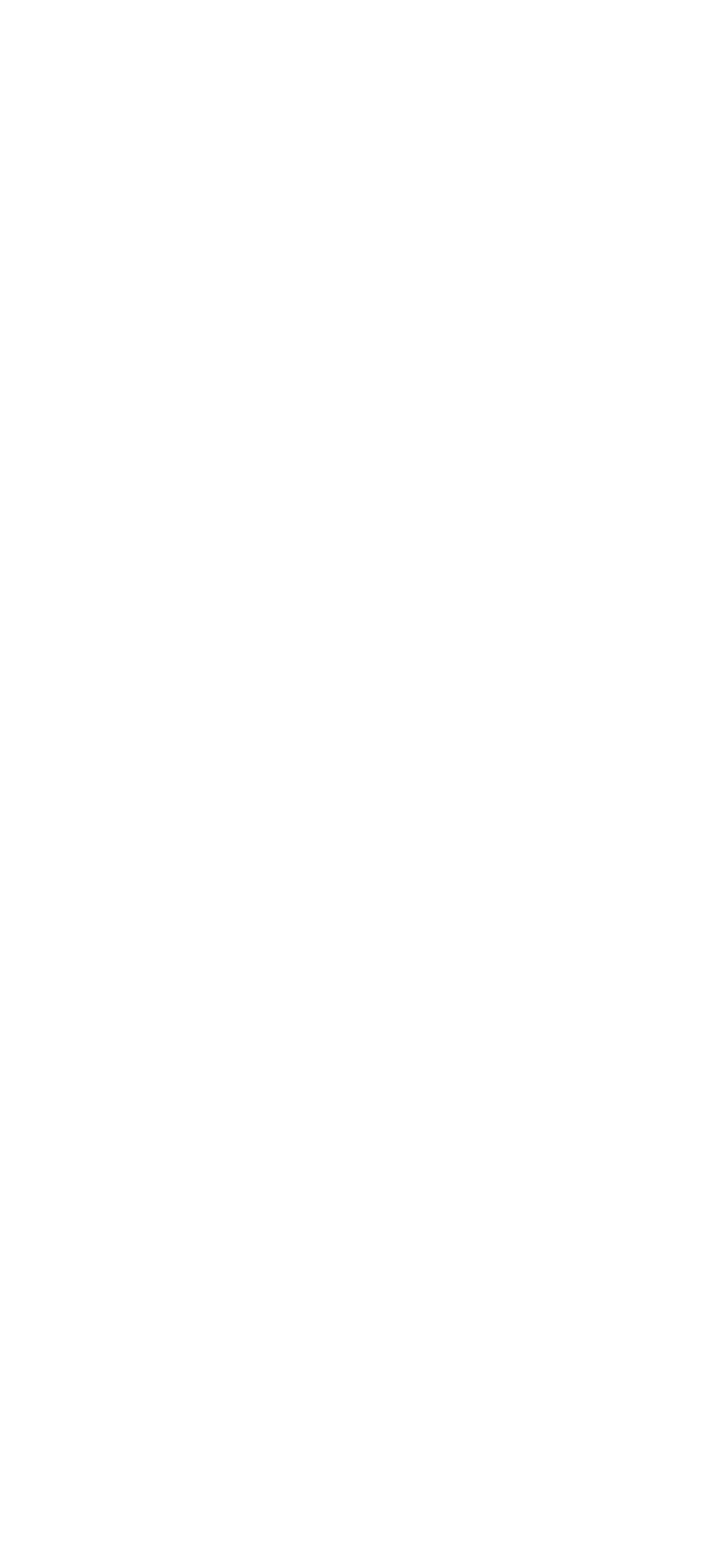What is the logo image on the webpage?
Offer a detailed and exhaustive answer to the question.

The logo image is obtained from the image element 'cryptojobster logo' which is located at the top-right corner of the webpage.